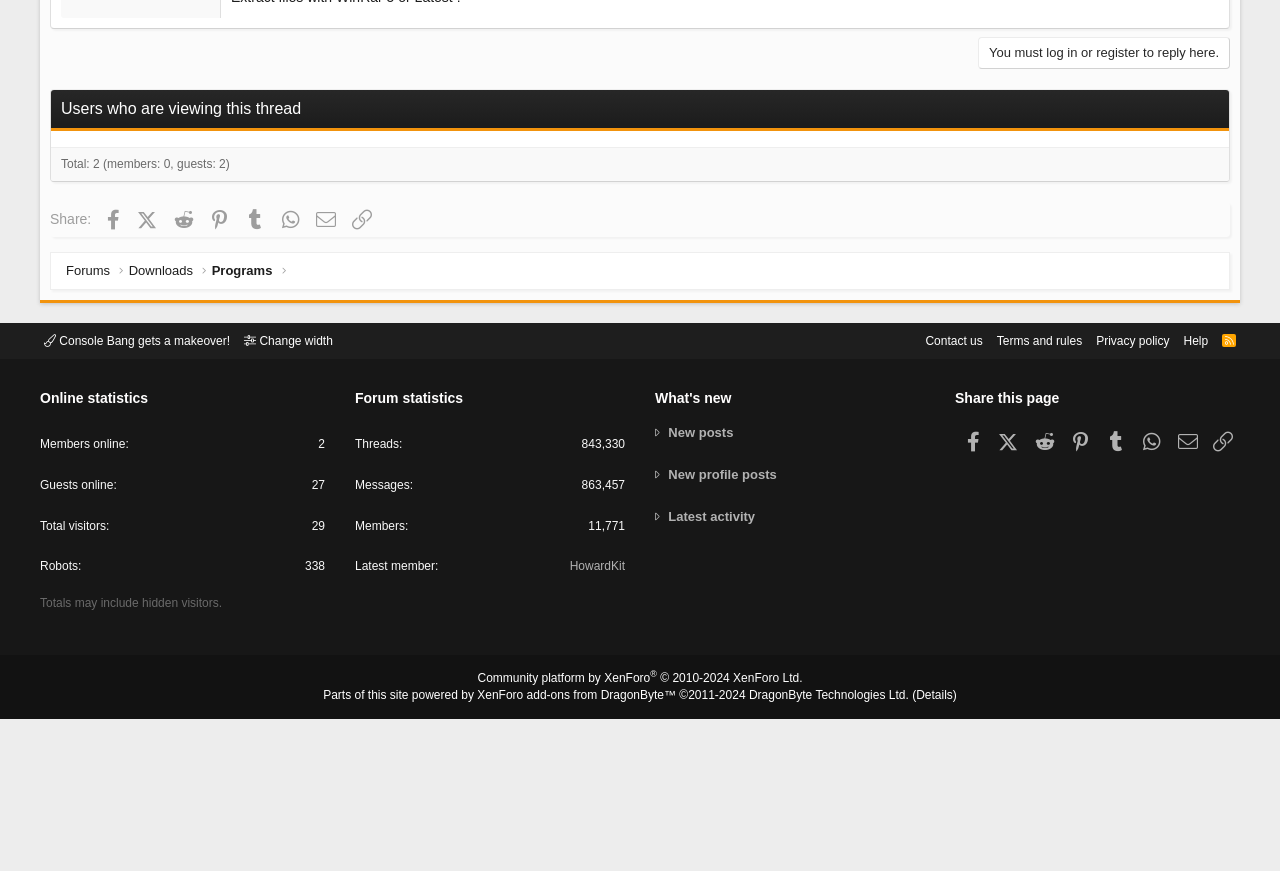Please reply to the following question with a single word or a short phrase:
How many members are online?

2